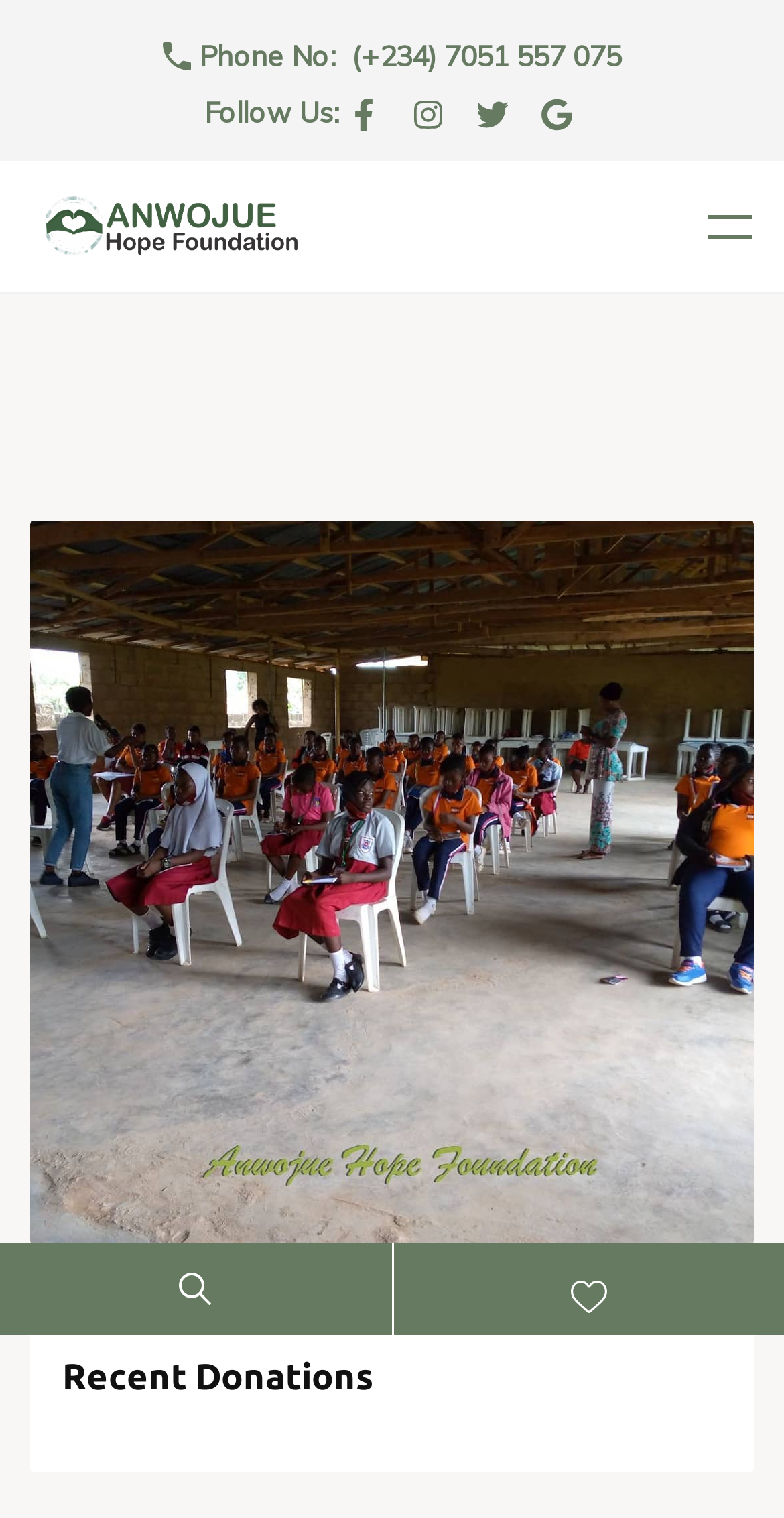What type of content is listed under 'Recent Donations'?
Use the image to give a comprehensive and detailed response to the question.

The 'Recent Donations' heading suggests that the content listed under it is related to donations made to the foundation, likely a list of recent donations or contributors.